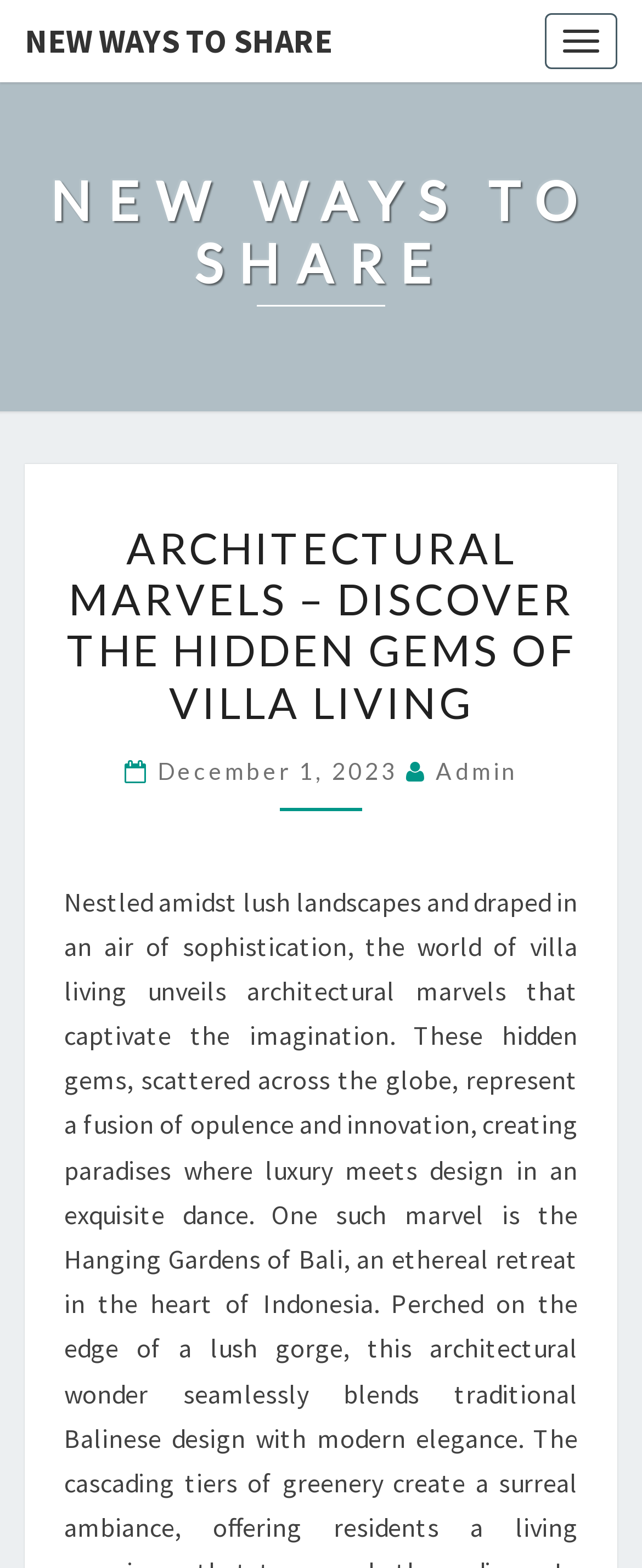Who is the author of the latest article?
Use the screenshot to answer the question with a single word or phrase.

Admin